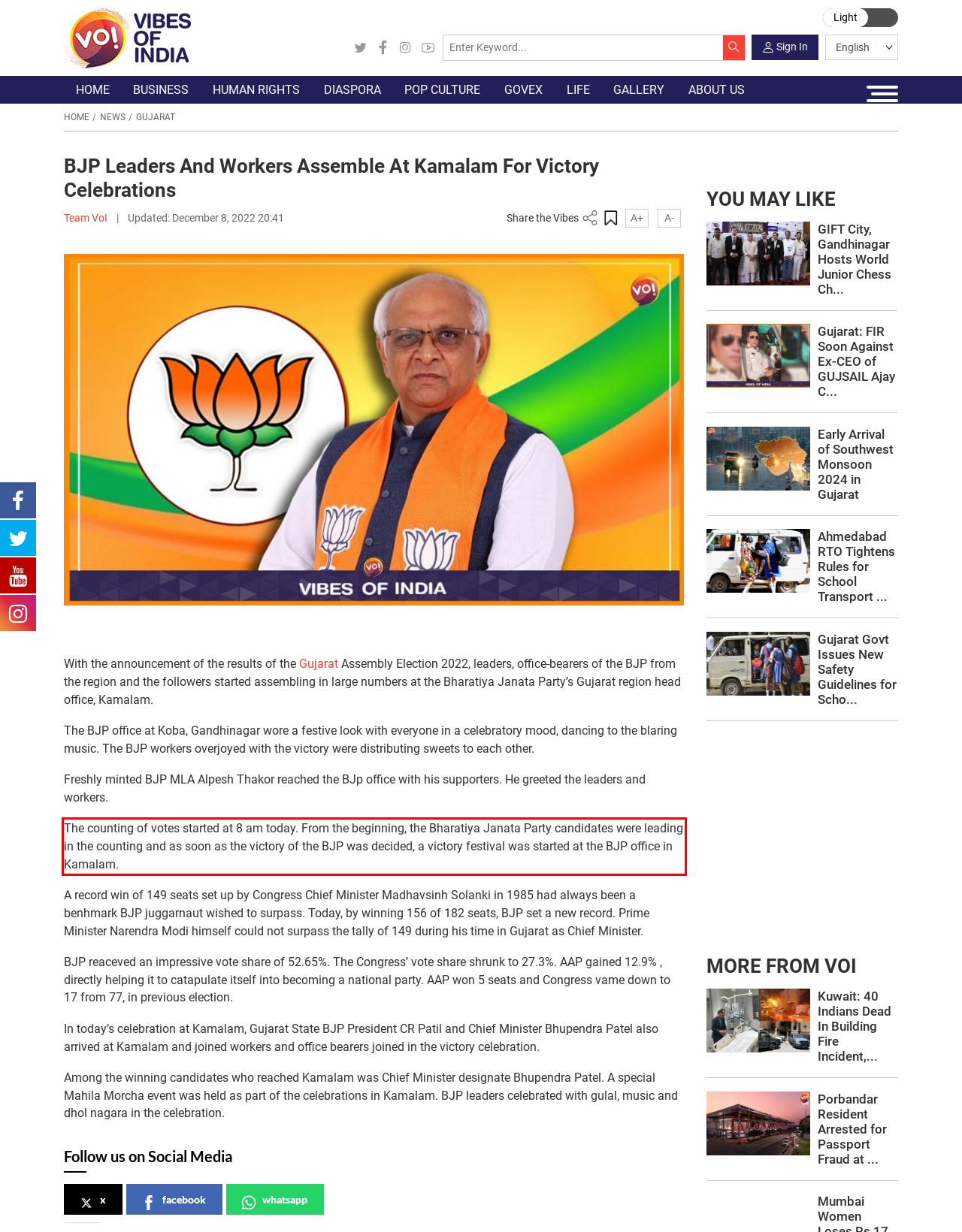You have a screenshot of a webpage, and there is a red bounding box around a UI element. Utilize OCR to extract the text within this red bounding box.

The counting of votes started at 8 am today. From the beginning, the Bharatiya Janata Party candidates were leading in the counting and as soon as the victory of the BJP was decided, a victory festival was started at the BJP office in Kamalam.